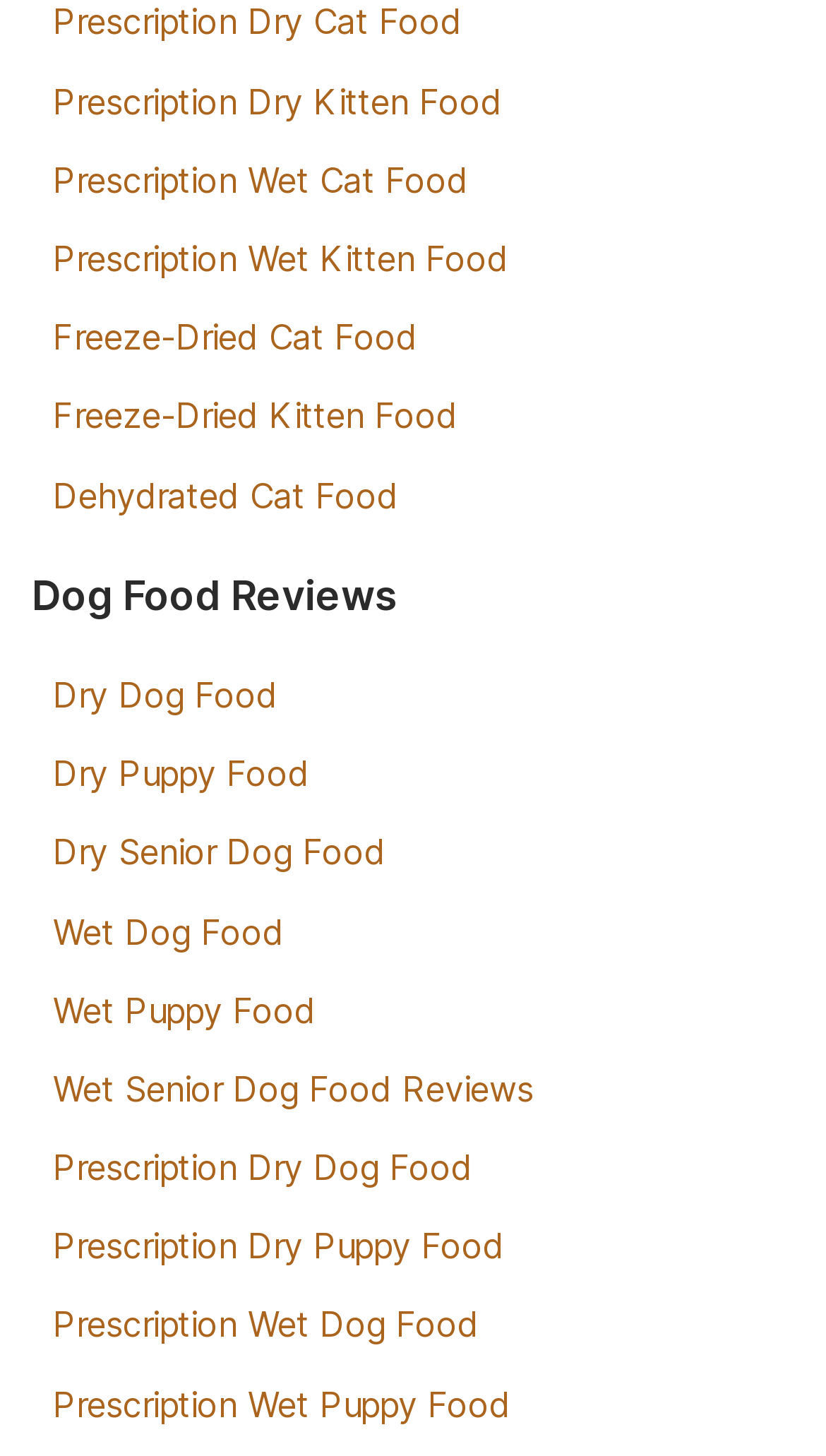How many types of cat food are listed?
Please provide a single word or phrase as your answer based on the screenshot.

6